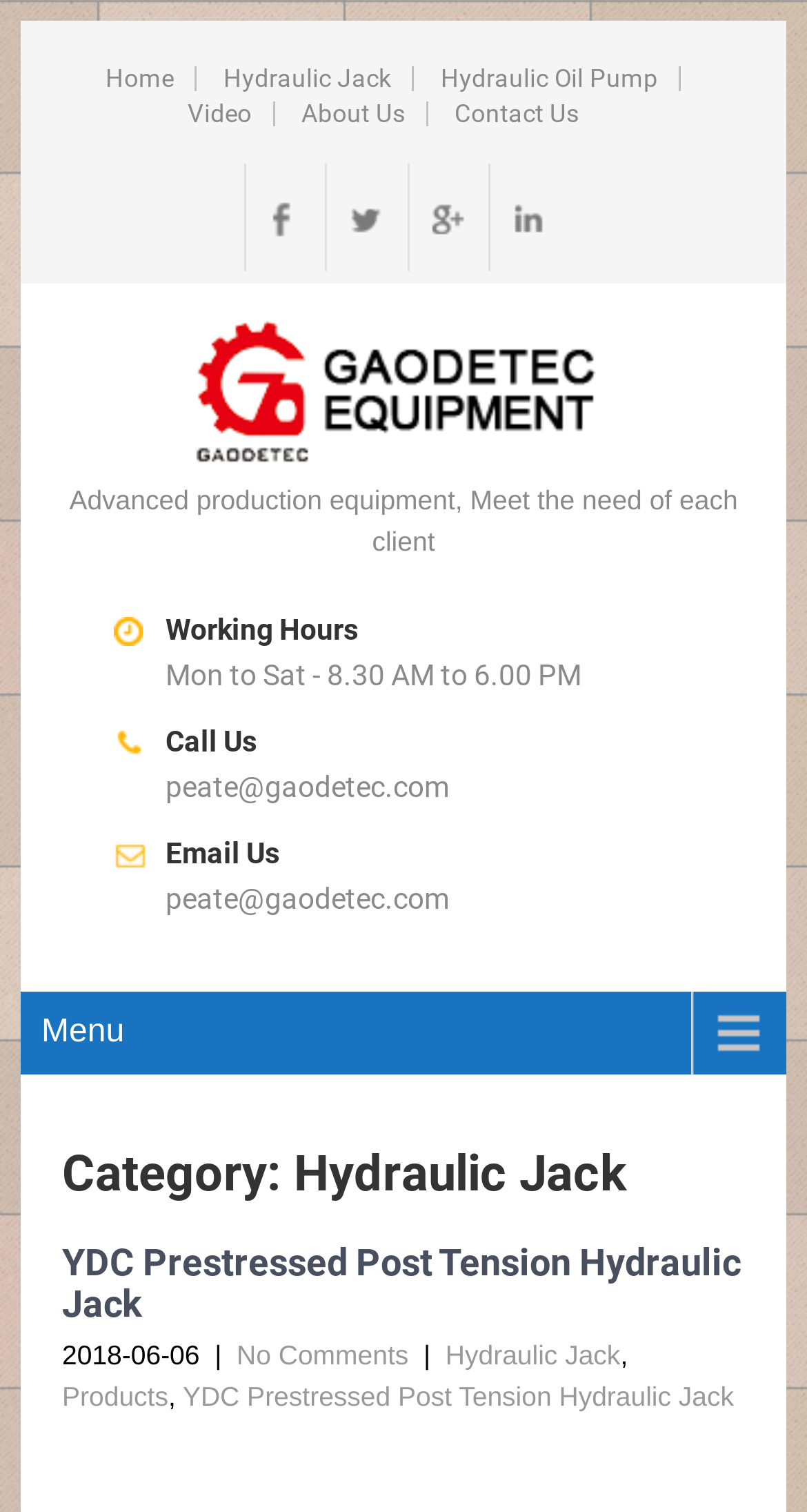Provide the bounding box coordinates of the area you need to click to execute the following instruction: "Contact Us".

[0.563, 0.067, 0.717, 0.084]